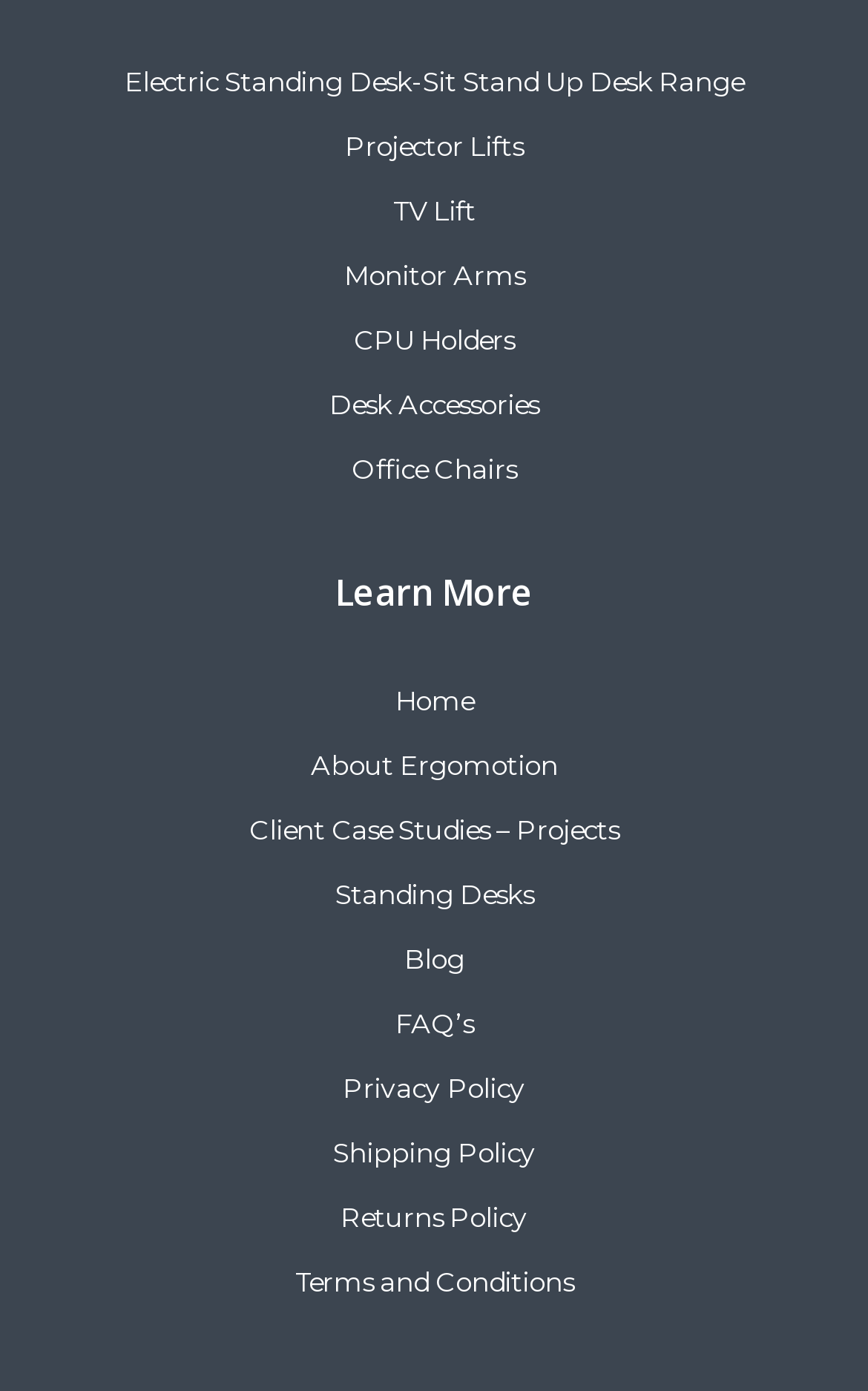Find and indicate the bounding box coordinates of the region you should select to follow the given instruction: "Read the blog".

[0.465, 0.677, 0.535, 0.701]